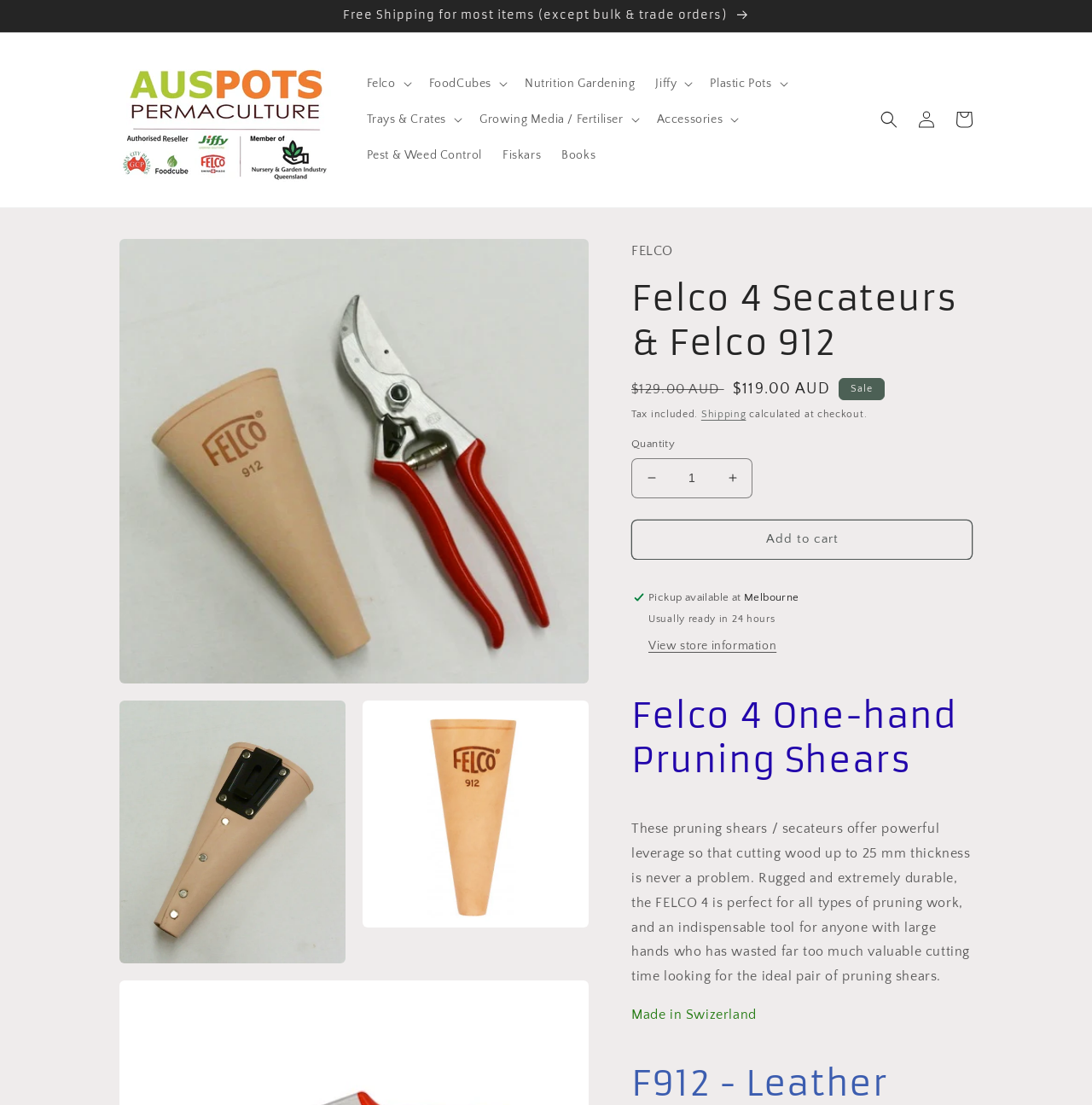Please answer the following question using a single word or phrase: 
What is the sale price of the product?

$119.00 AUD